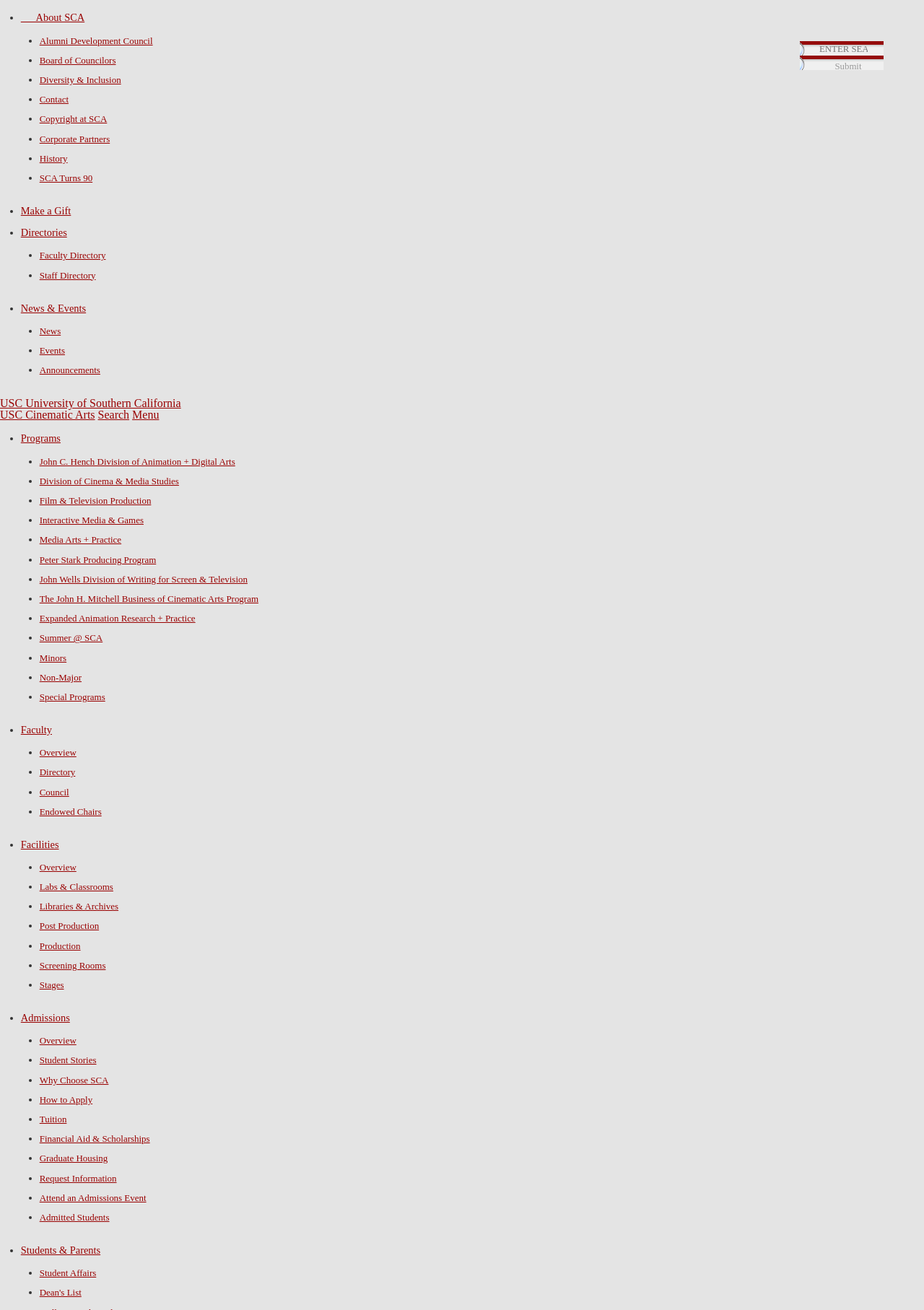Specify the bounding box coordinates of the element's region that should be clicked to achieve the following instruction: "Learn about John C. Hench Division of Animation + Digital Arts". The bounding box coordinates consist of four float numbers between 0 and 1, in the format [left, top, right, bottom].

[0.043, 0.348, 0.254, 0.356]